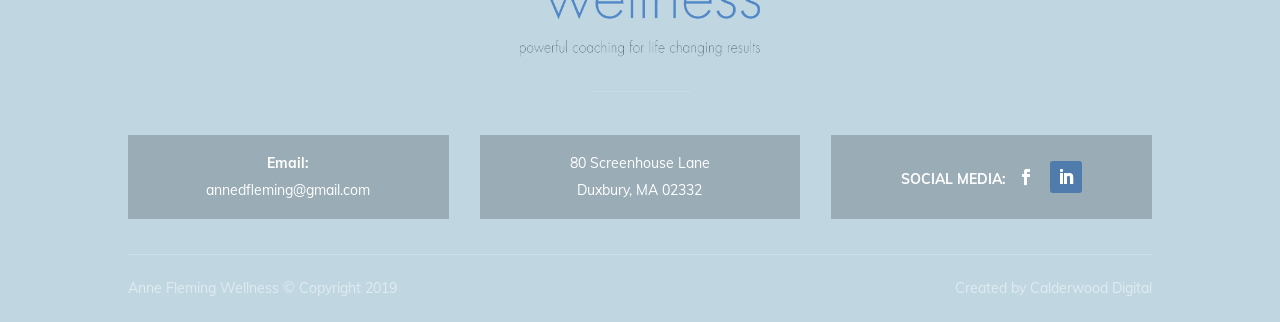Extract the bounding box for the UI element that matches this description: "Follow".

[0.82, 0.5, 0.845, 0.599]